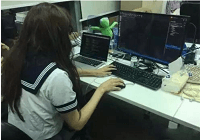Please answer the following question using a single word or phrase: 
What is the atmosphere of the workspace?

Mix of professionalism and casual creativity